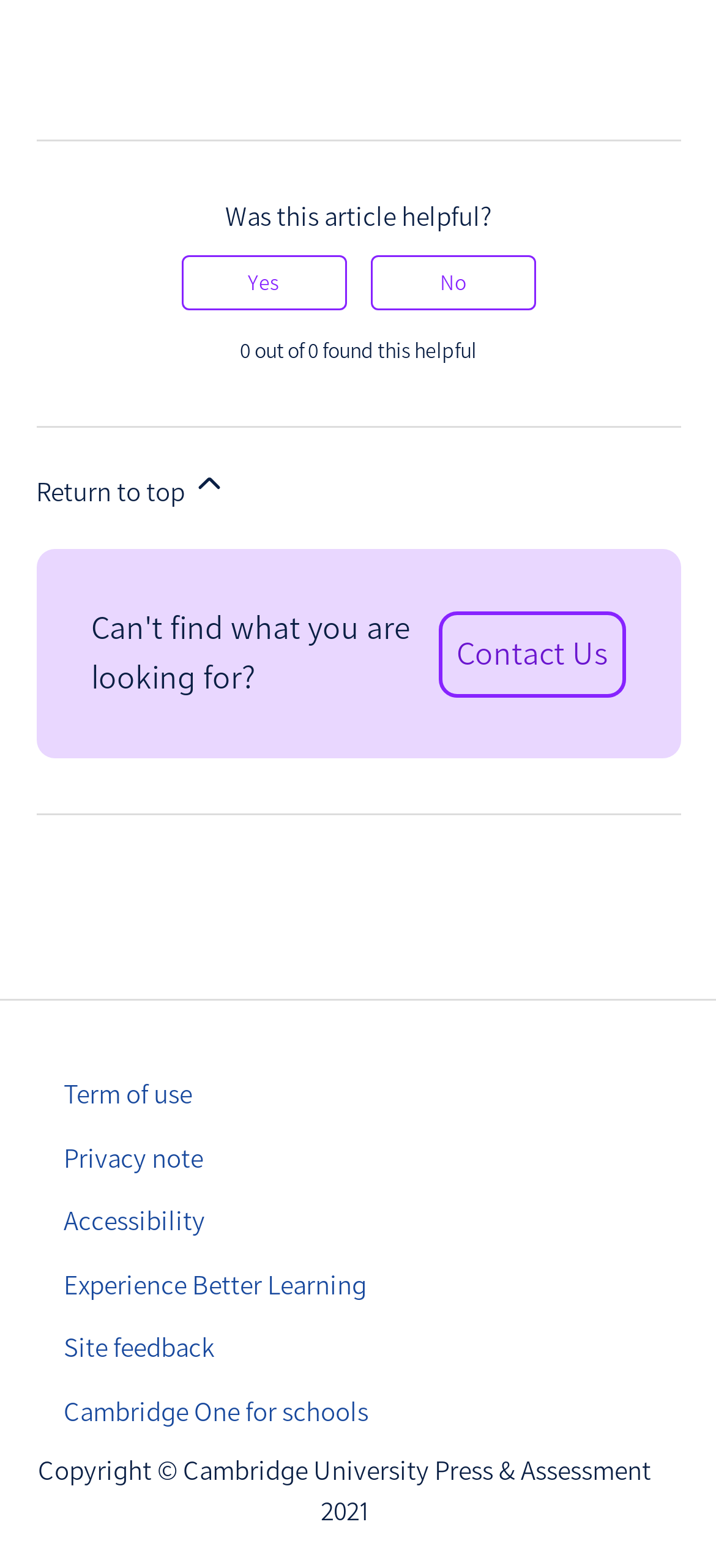Determine the bounding box coordinates of the region that needs to be clicked to achieve the task: "Contact Us".

[0.612, 0.389, 0.873, 0.445]